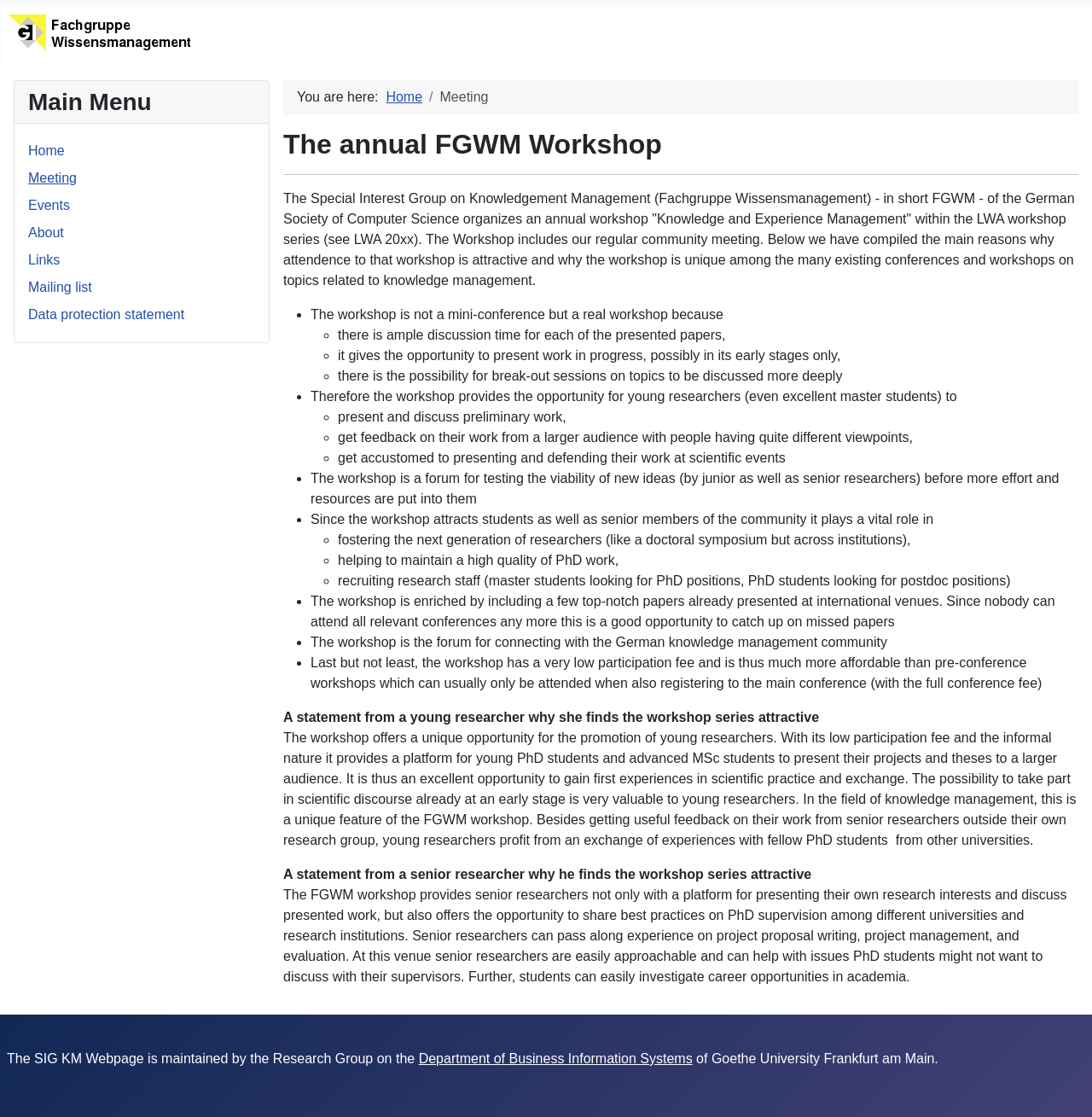What is the purpose of the workshop?
From the details in the image, answer the question comprehensively.

The purpose of the workshop can be found in the main content section of the webpage, where it is mentioned as 'Knowledge and Experience Management' within the LWA workshop series.